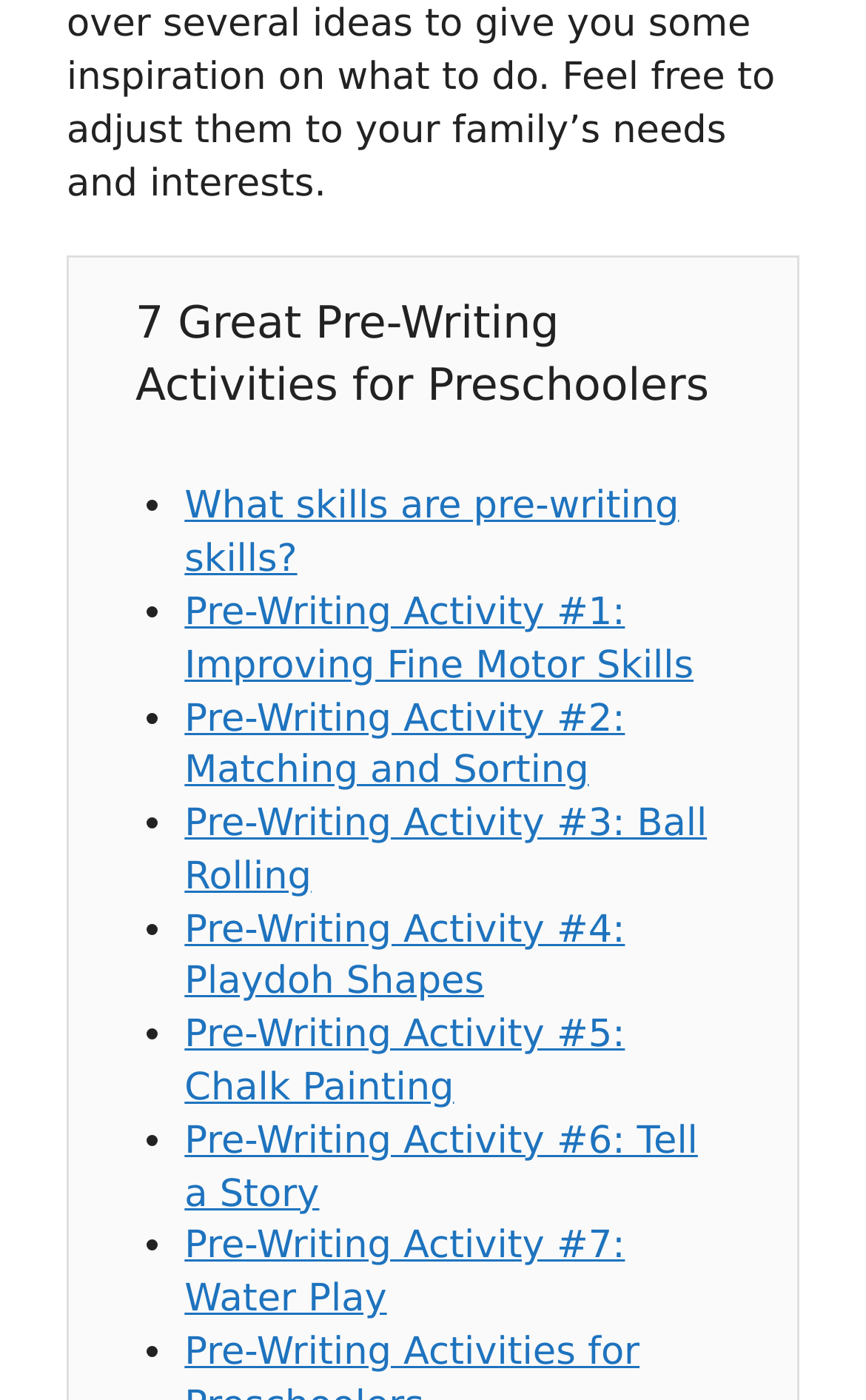Answer the question using only one word or a concise phrase: What is the purpose of pre-writing skills?

To develop skills for writing